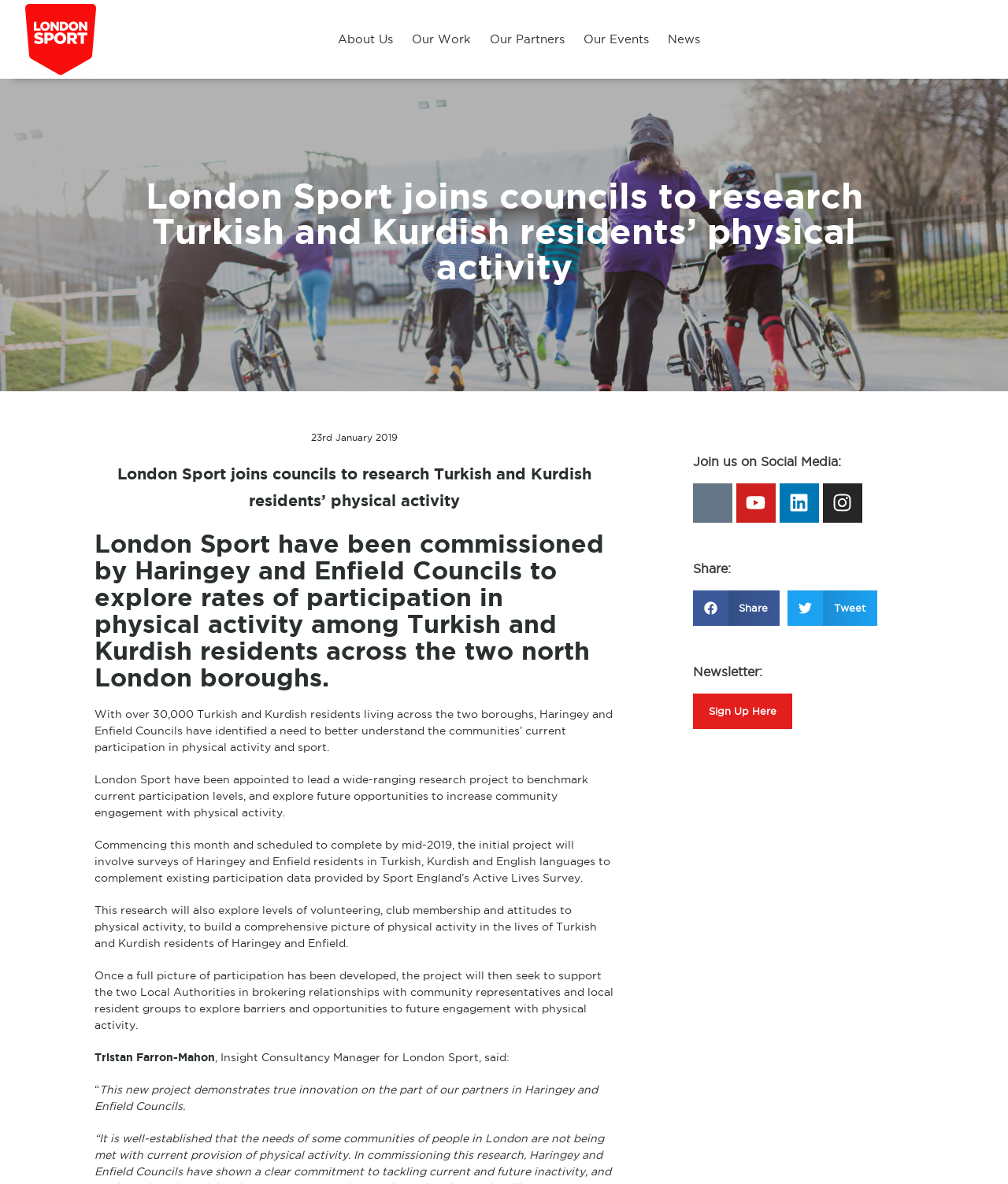Find the bounding box coordinates of the element's region that should be clicked in order to follow the given instruction: "Search for something". The coordinates should consist of four float numbers between 0 and 1, i.e., [left, top, right, bottom].

[0.906, 0.013, 0.963, 0.053]